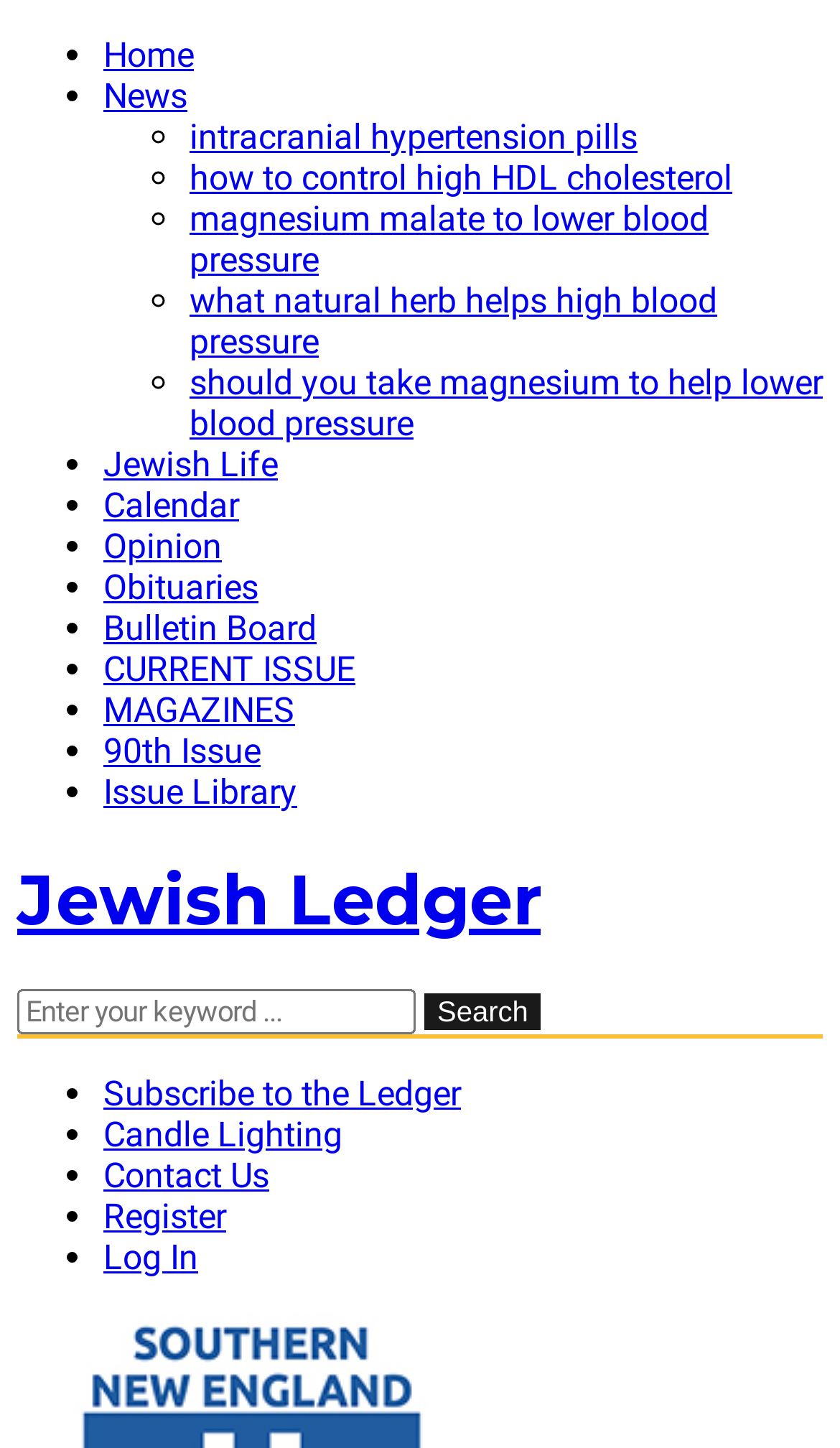Provide a brief response to the question below using a single word or phrase: 
What is the text of the heading element?

Jewish Ledger